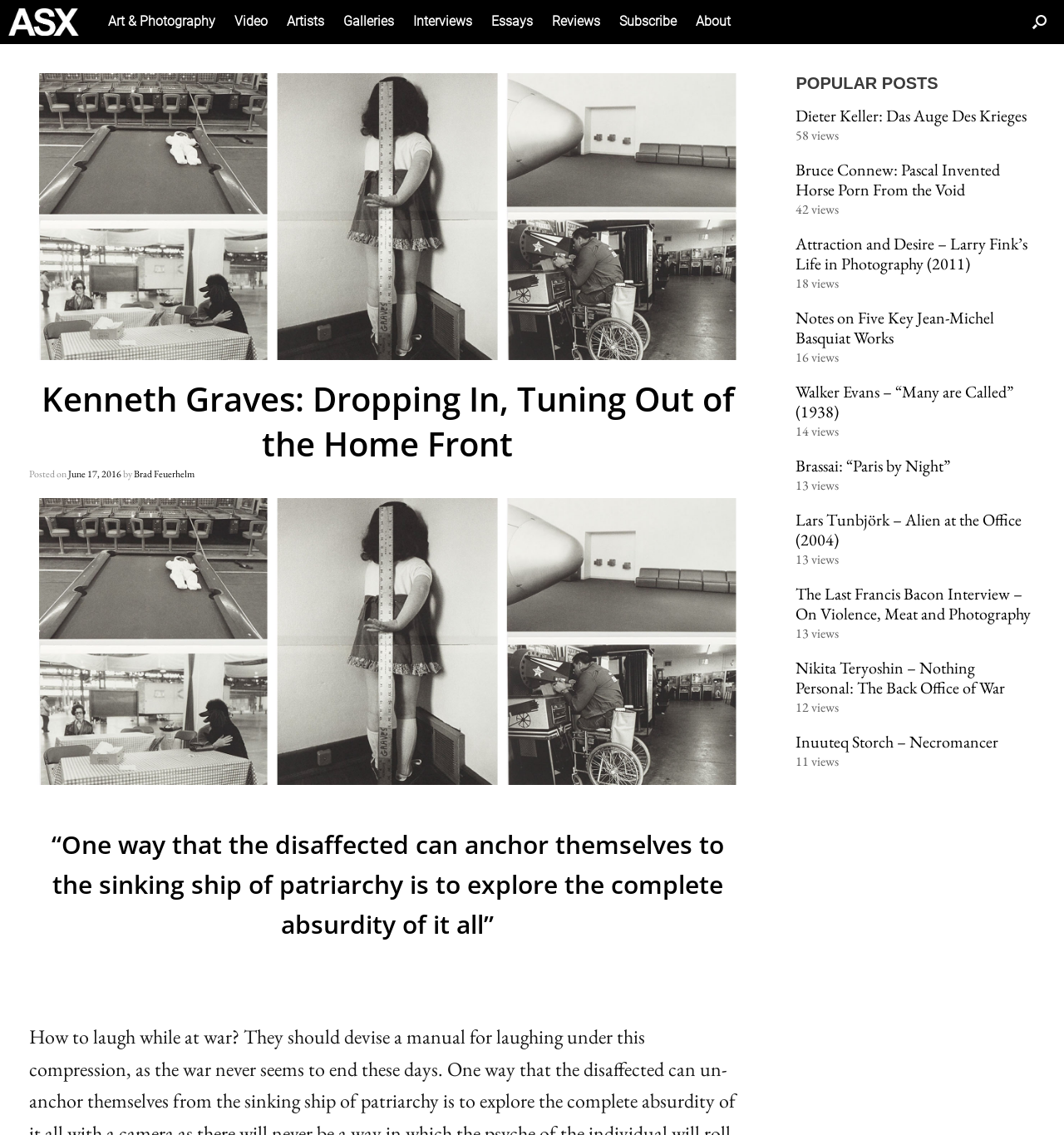Identify the coordinates of the bounding box for the element that must be clicked to accomplish the instruction: "Close the important notice".

None